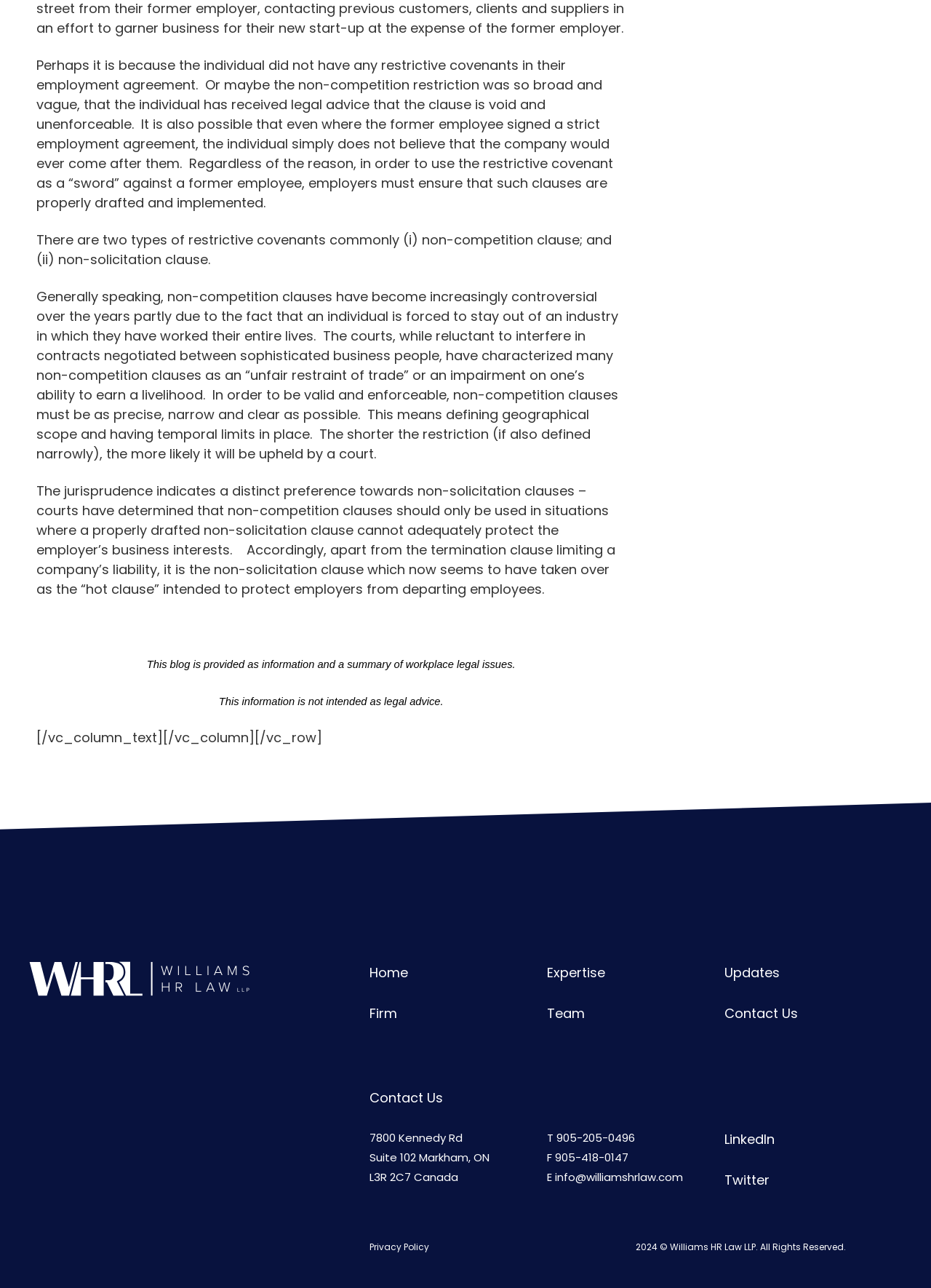Find the bounding box of the web element that fits this description: "Contact Us".

[0.778, 0.78, 0.857, 0.794]